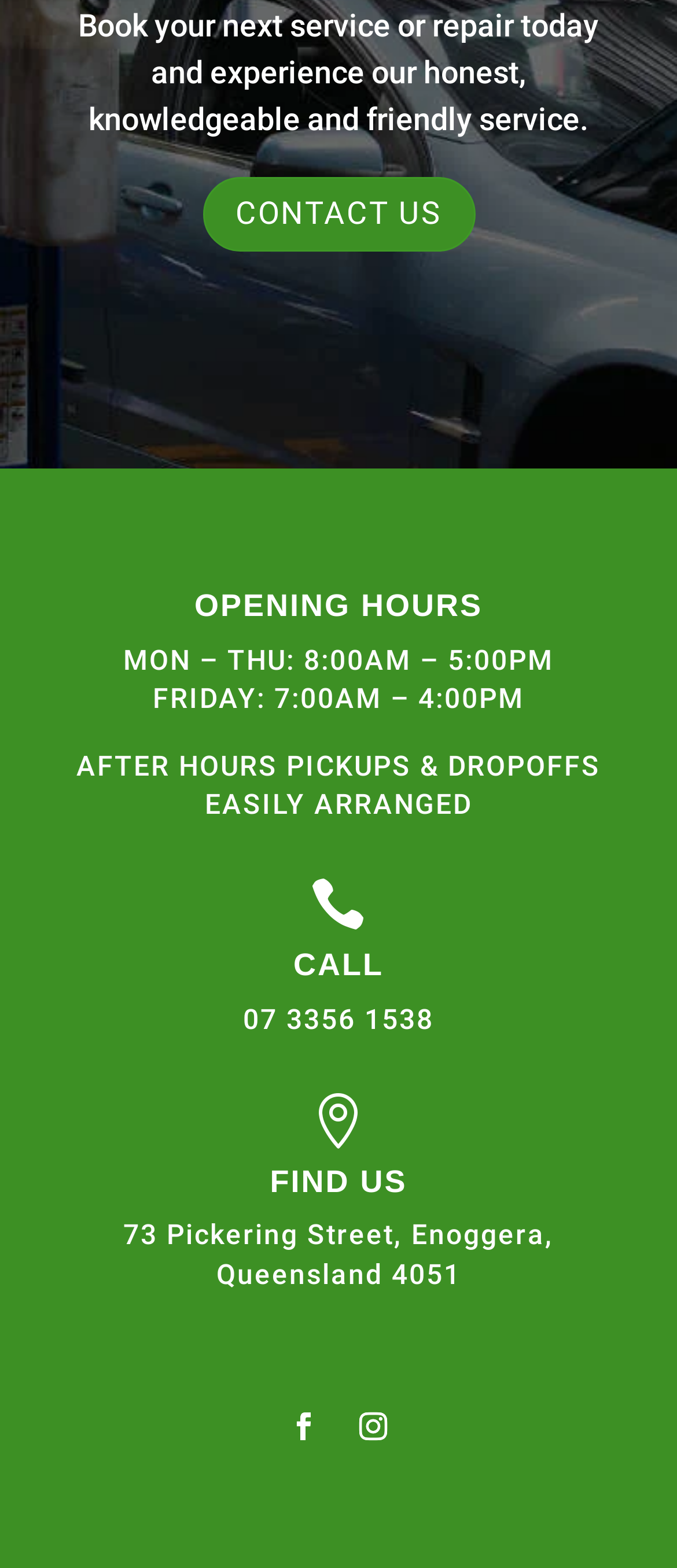Find the bounding box coordinates of the clickable area required to complete the following action: "Call the phone number".

[0.359, 0.64, 0.641, 0.661]